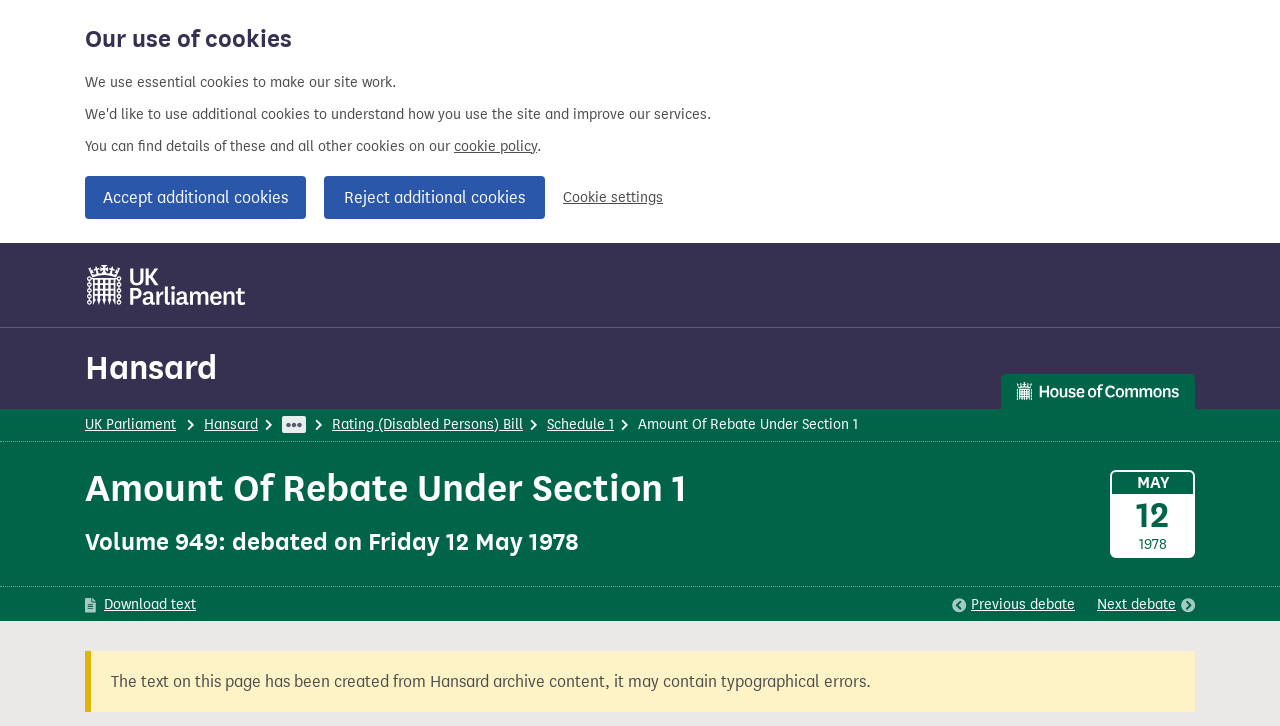Describe all the key features of the webpage in detail.

This webpage is about the Hansard record of the item "Amount Of Rebate Under Section 1" on Friday 12 May 1978. At the top of the page, there is a cookie banner that spans the entire width, with a heading "Our use of cookies" and several links to manage cookie settings. Below the cookie banner, there is a link to "UK Parliament" on the left side, followed by a heading "Hansard" and a link to "Hansard" on the right side.

On the right side of the page, there is a section with a heading "House of Commons page" that takes up about half of the page's width. Below this section, there is a list of links, including "Home", "Hansard", "Rating (Disabled Persons) Bill", "Schedule 1", and "Amount Of Rebate Under Section 1", which is the current page.

The main content of the page starts with a heading "Amount Of Rebate Under Section 1" and a subheading "Volume 949: debated on Friday 12 May 1978". Below this, there are three links: "Download text", "Previous debate", and "Next debate". At the very bottom of the page, there is a disclaimer text stating that the text on this page may contain typographical errors due to being created from Hansard archive content.